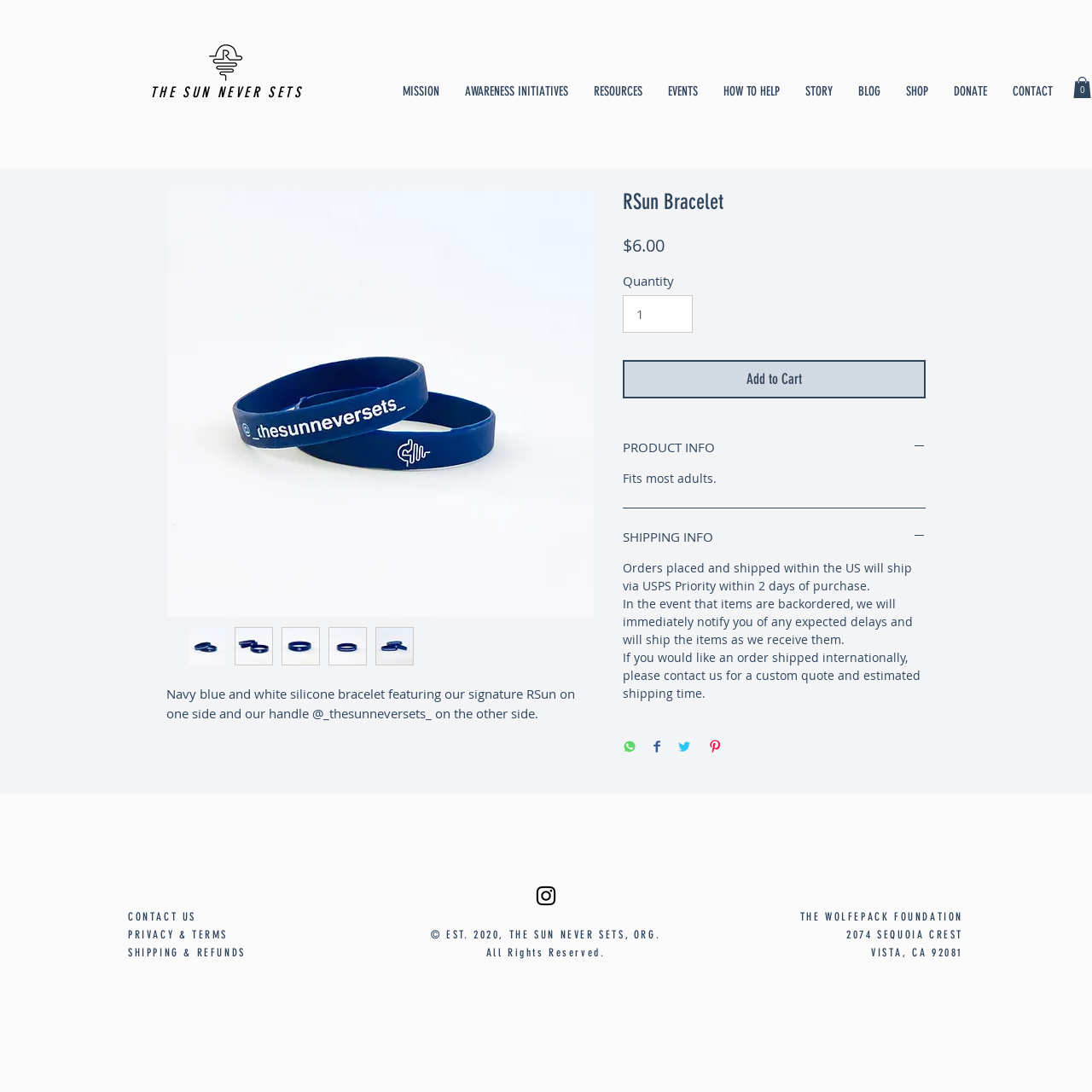Can you give a detailed response to the following question using the information from the image? What is the shipping method for US orders?

I found the answer by looking at the 'SHIPPING INFO' section which states that 'Orders placed and shipped within the US will ship via USPS Priority within 2 days of purchase'.